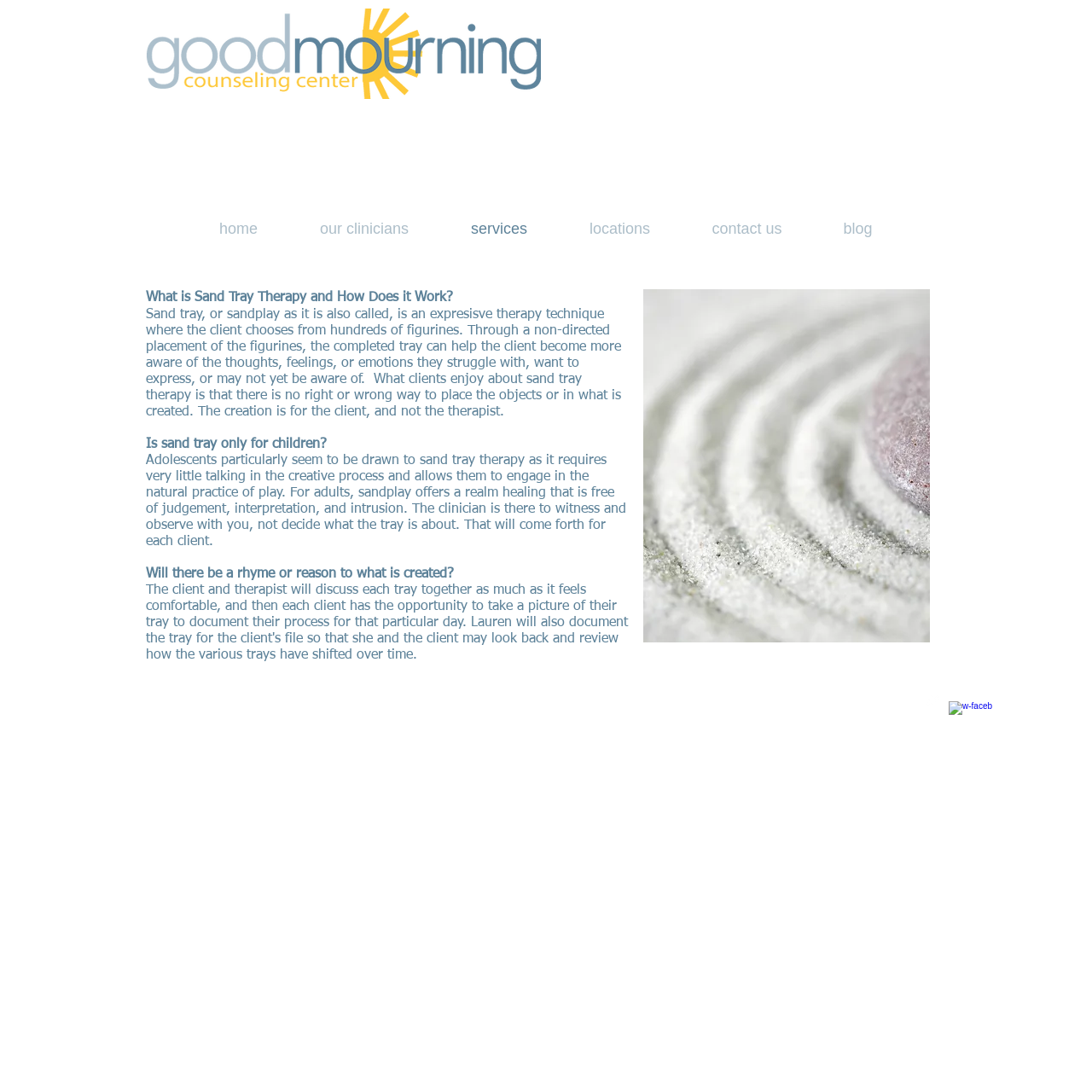What is the purpose of the figurines in sand tray therapy?
Provide a fully detailed and comprehensive answer to the question.

The figurines in sand tray therapy are used by the client to express their thoughts, feelings, or emotions. The client chooses the figurines and places them in a tray to create a representation of their inner world.